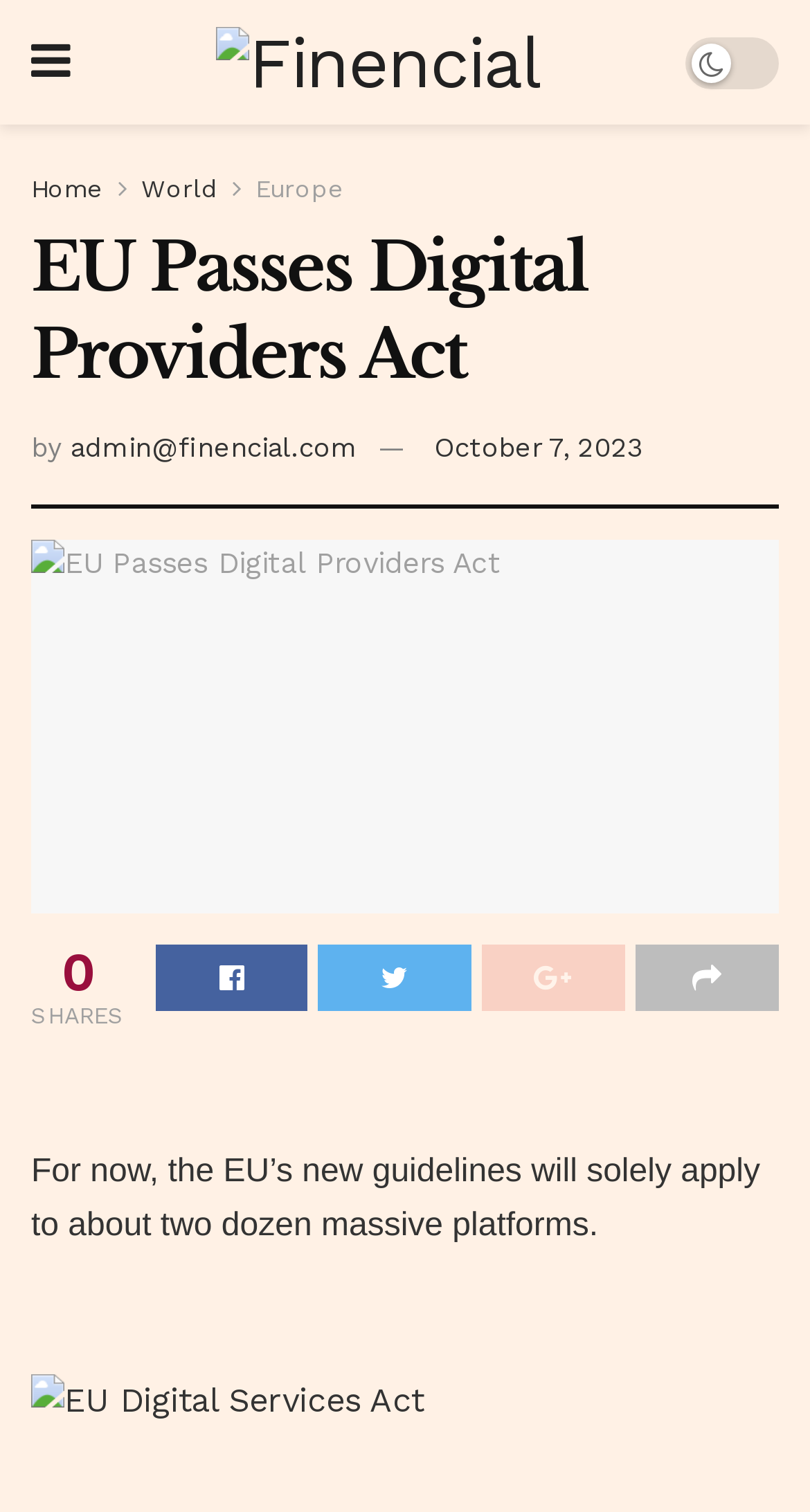Highlight the bounding box coordinates of the region I should click on to meet the following instruction: "read article by admin".

[0.087, 0.286, 0.441, 0.307]